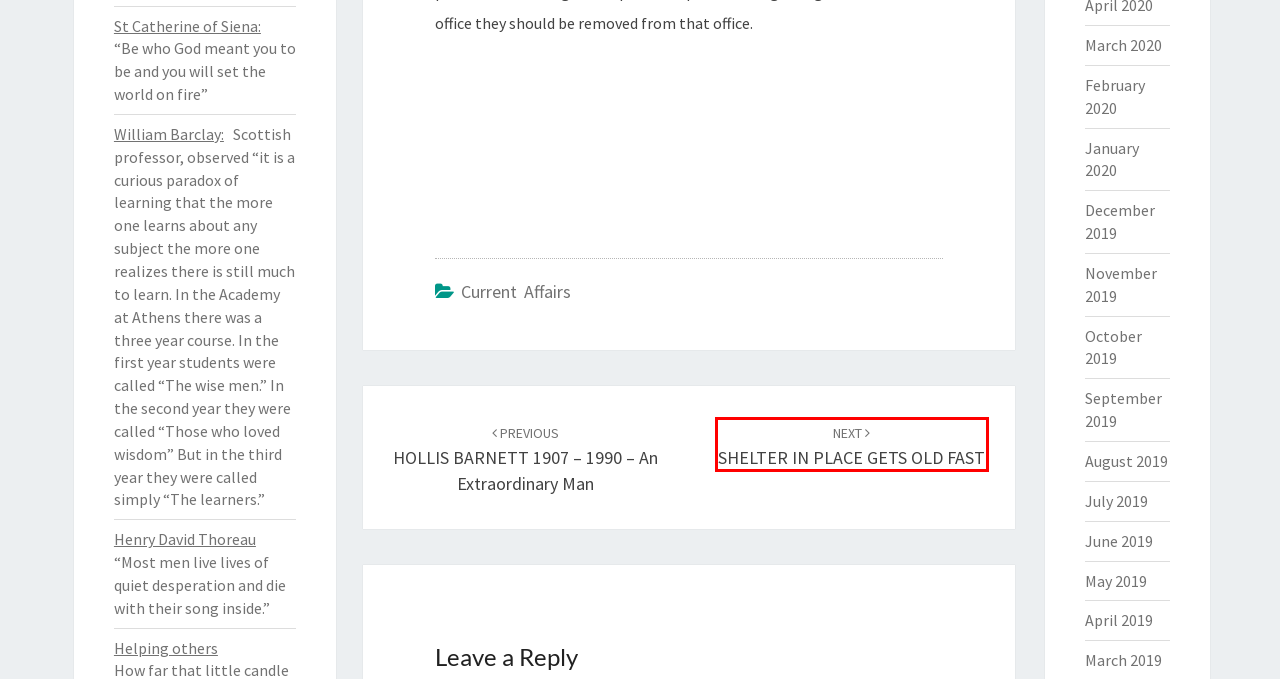You are given a screenshot of a webpage with a red rectangle bounding box. Choose the best webpage description that matches the new webpage after clicking the element in the bounding box. Here are the candidates:
A. January 2020 – Paul Luvera Journal
B. November 2019 – Paul Luvera Journal
C. April 2019 – Paul Luvera Journal
D. July 2019 – Paul Luvera Journal
E. SHELTER IN PLACE GETS OLD FAST – Paul Luvera Journal
F. Current Affairs – Paul Luvera Journal
G. December 2019 – Paul Luvera Journal
H. October 2019 – Paul Luvera Journal

E